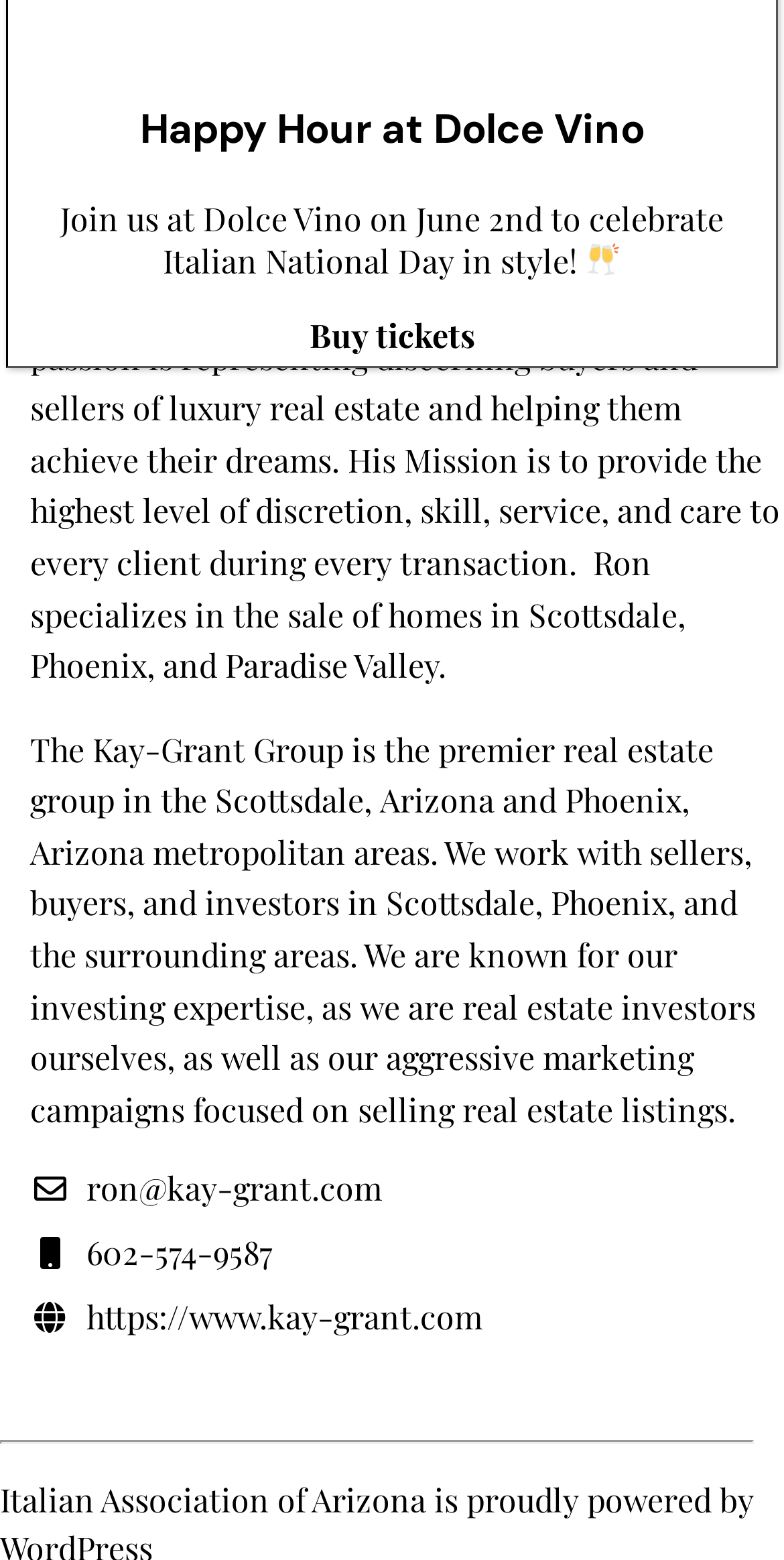Locate the bounding box of the user interface element based on this description: "ron@kay-grant.com".

[0.11, 0.748, 0.487, 0.775]